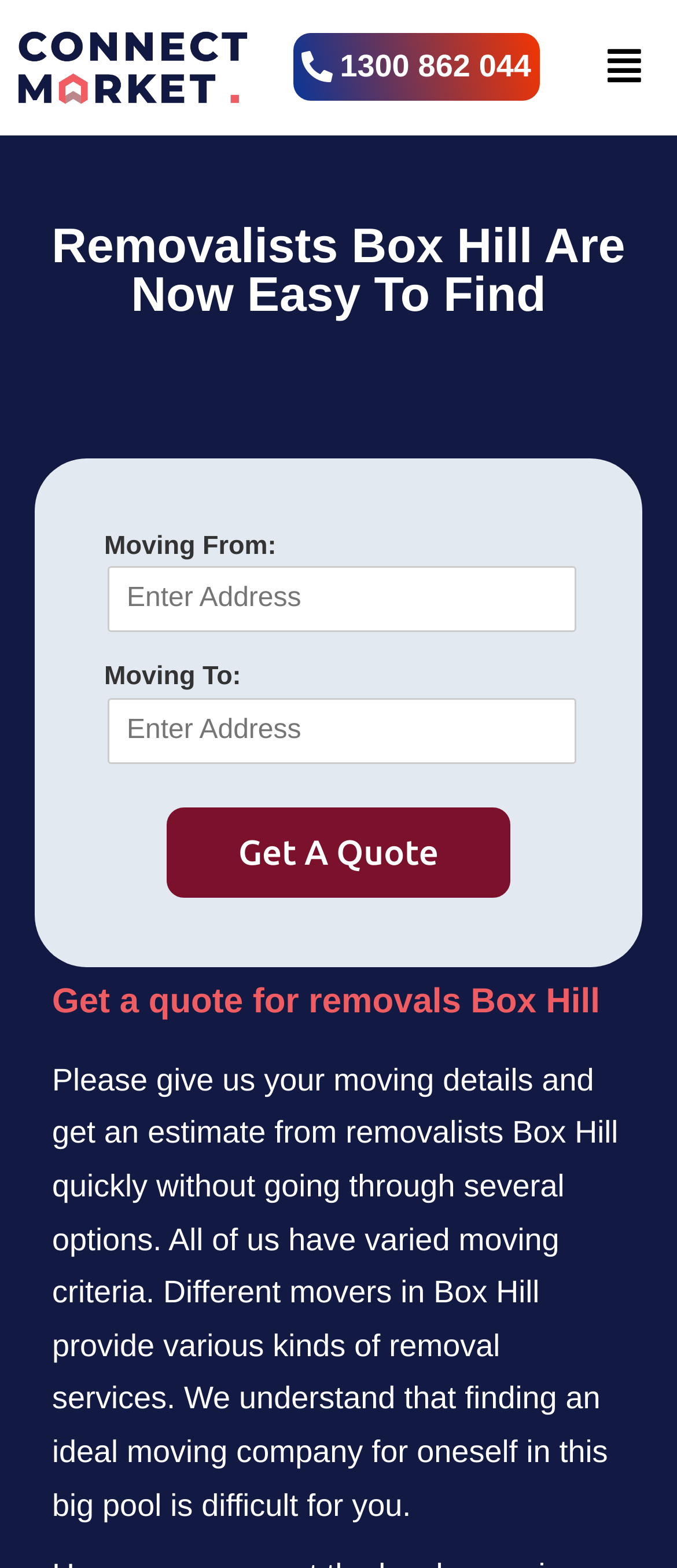Use a single word or phrase to answer this question: 
What is the call-to-action button text on the webpage?

Get A Quote